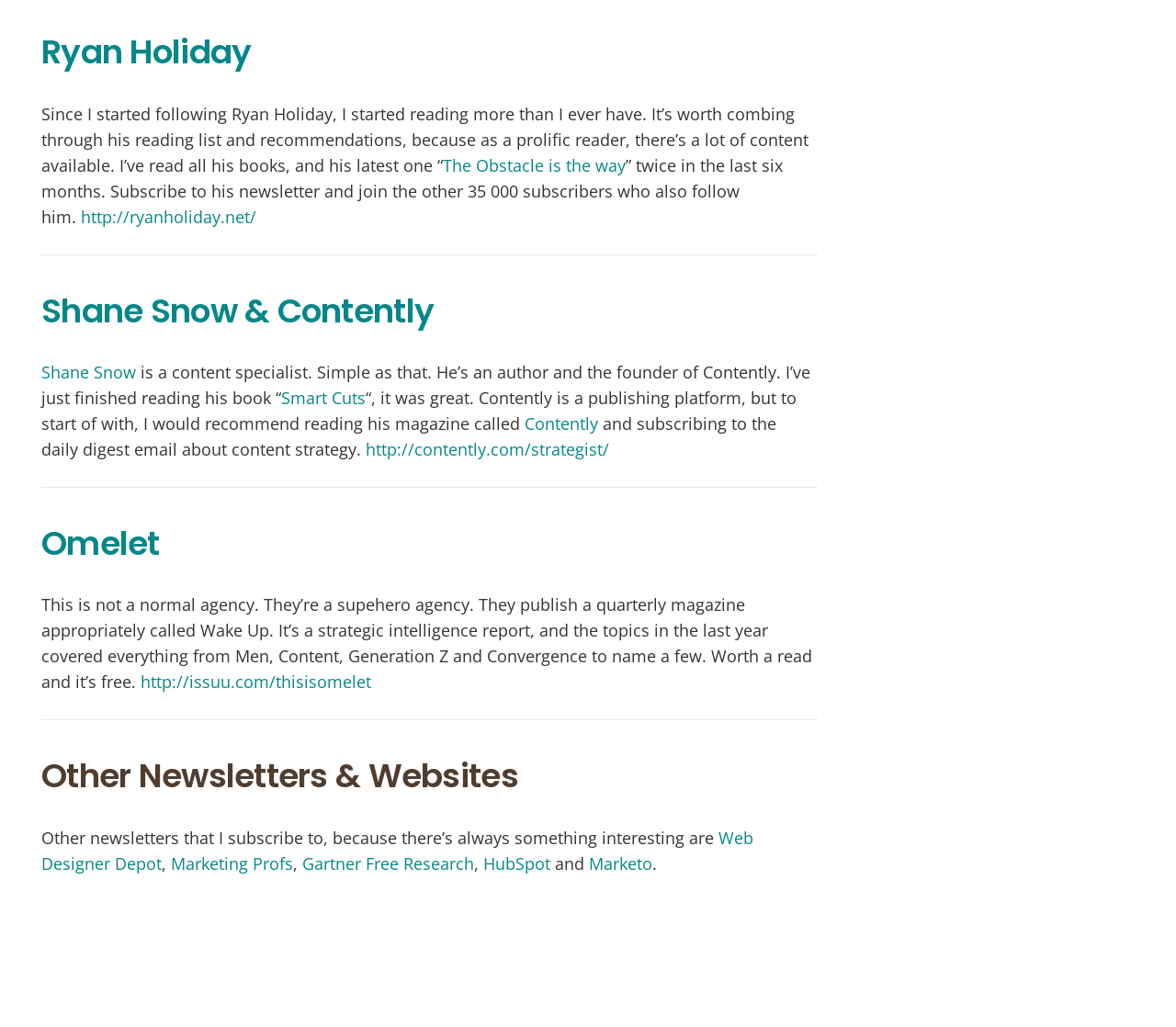Find the bounding box coordinates of the clickable area required to complete the following action: "Read Omelet's quarterly magazine Wake Up".

[0.12, 0.653, 0.316, 0.675]